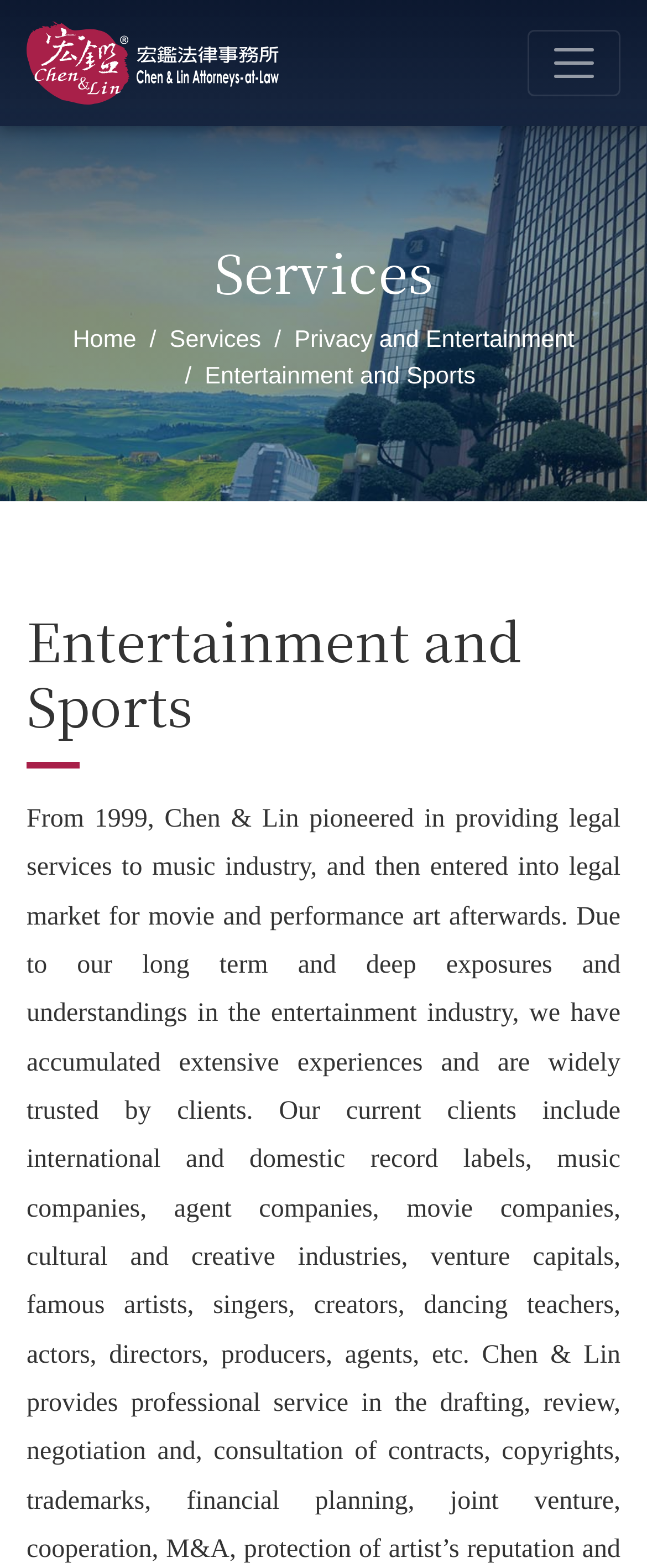Is the navigation menu expanded?
Please elaborate on the answer to the question with detailed information.

I found a button element labeled 'Toggle navigation' with an attribute 'expanded' set to 'False', indicating that the navigation menu is not expanded.